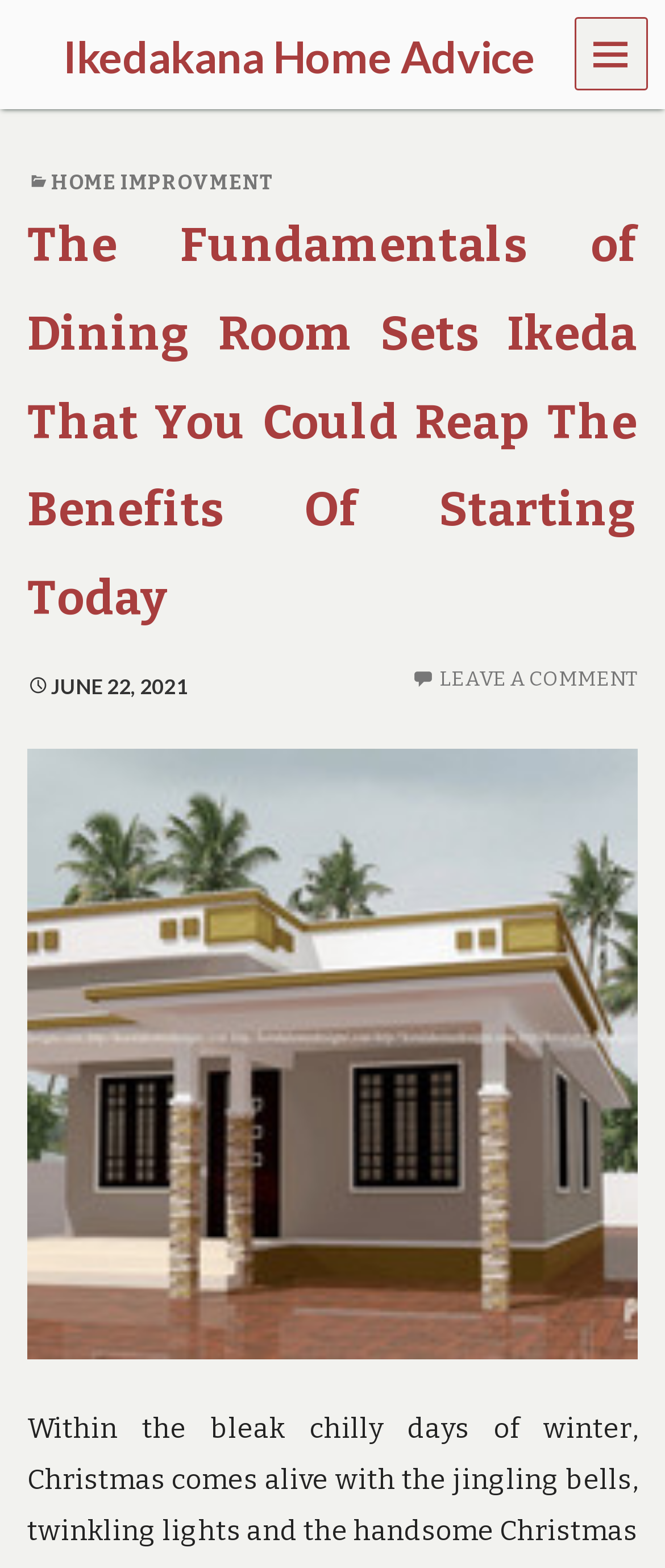Provide an in-depth caption for the contents of the webpage.

The webpage is about "The Fundamentals of Dining Room Sets Ikeda" and appears to be a blog post or article. At the top, there is a link to "Ikedakana Home Advice Home" with a heading that reads "Ikedakana Home Advice". To the right of this, there is a "MENU" label. 

Below the top section, there is a header area that contains several links and a heading. The heading is the title of the article, "The Fundamentals of Dining Room Sets Ikeda That You Could Reap The Benefits Of Starting Today". There are also links to "HOME IMPROVEMENT", the article title again, the date "JUNE 22, 2021", and "LEAVE A COMMENT". 

Underneath the header area, there is a large image that takes up most of the width of the page, labeled "Outdoor Furniture Ikeda".